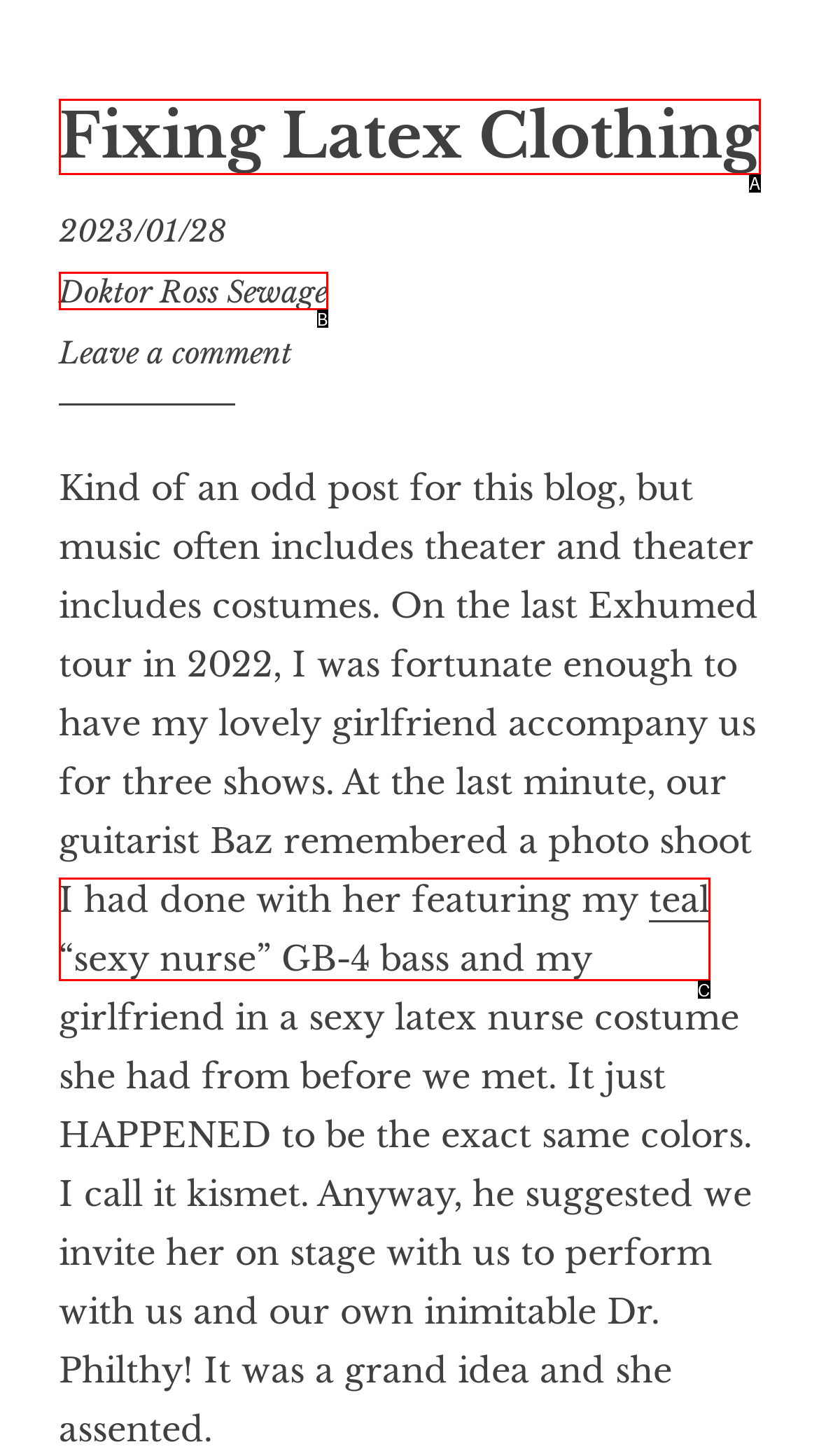Based on the element description: teal “sexy nurse” GB-4 bass, choose the HTML element that matches best. Provide the letter of your selected option.

C